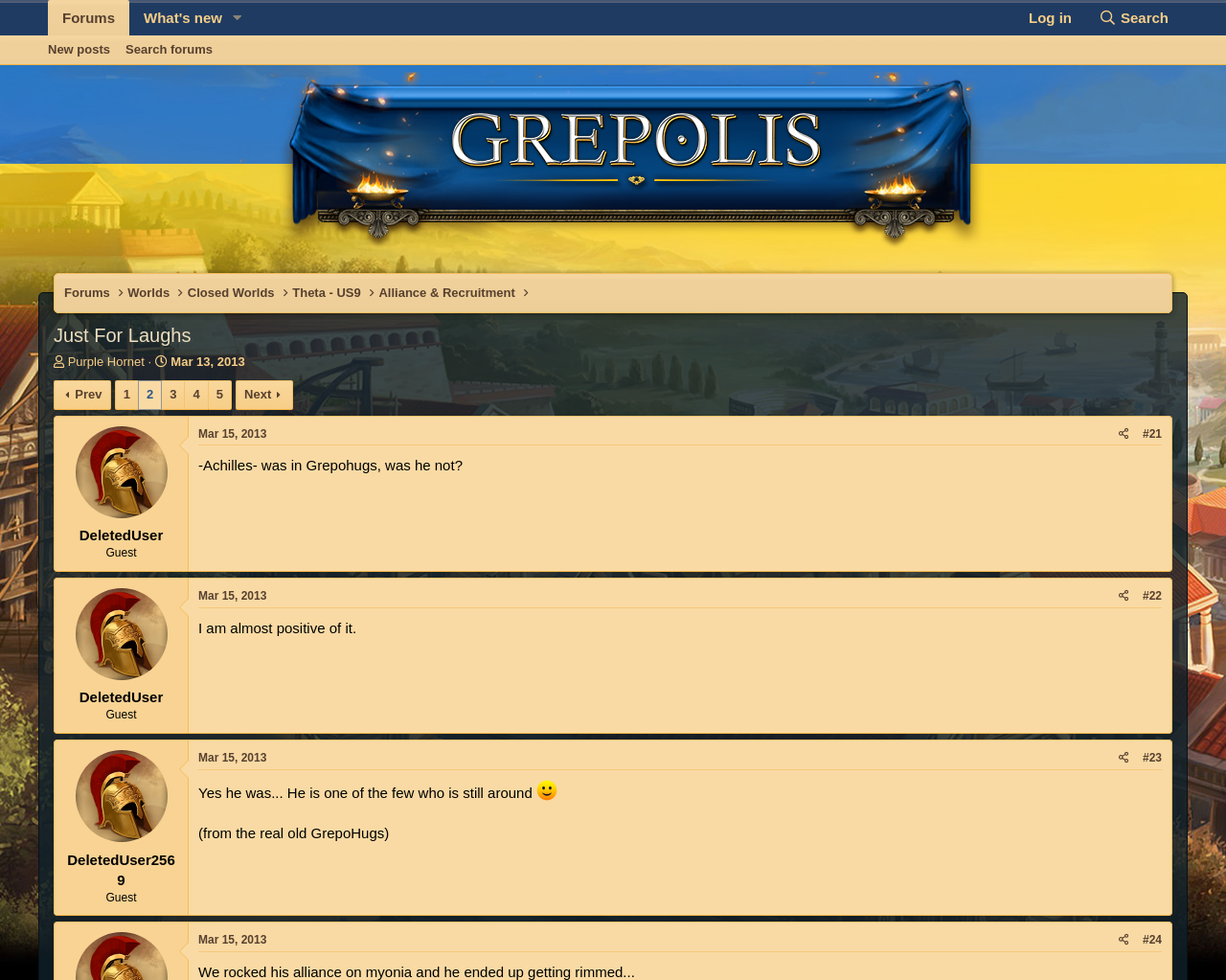Using the given element description, provide the bounding box coordinates (top-left x, top-left y, bottom-right x, bottom-right y) for the corresponding UI element in the screenshot: Search

[0.888, 0.0, 0.961, 0.036]